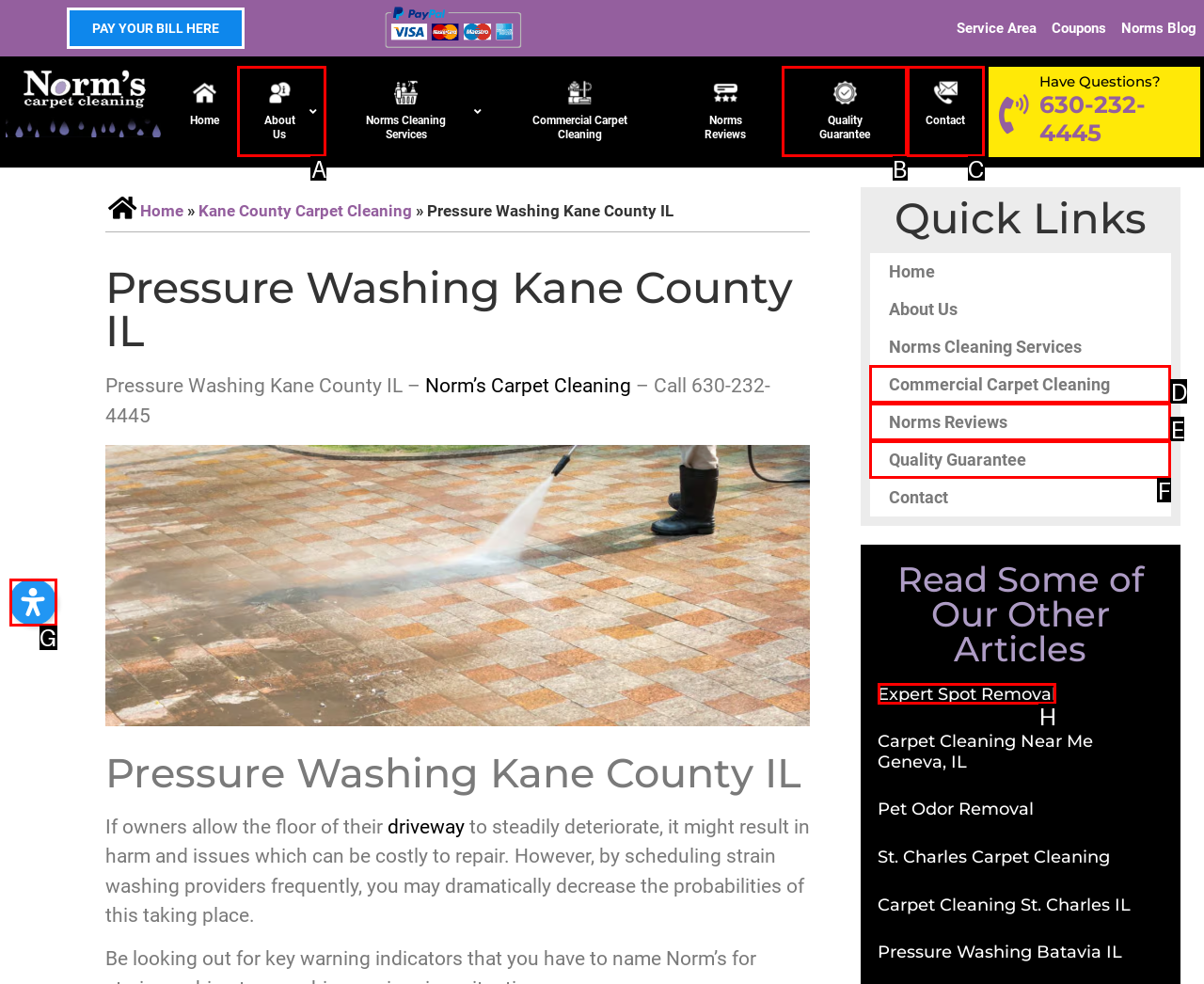Indicate which lettered UI element to click to fulfill the following task: Read about 'Expert Spot Removal'
Provide the letter of the correct option.

H